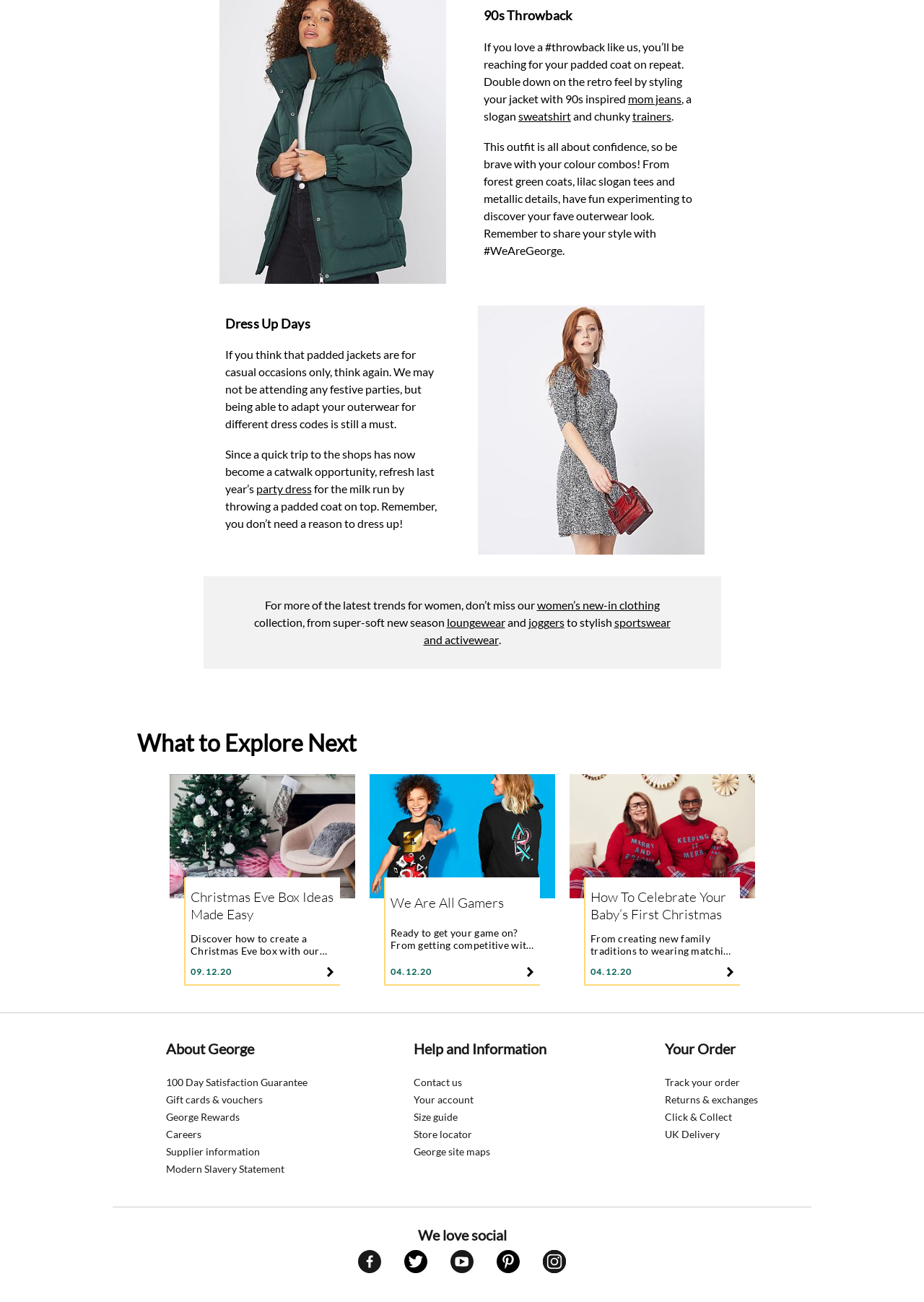Please determine the bounding box coordinates of the element's region to click for the following instruction: "Explore the 'women’s new-in clothing' collection".

[0.581, 0.459, 0.714, 0.47]